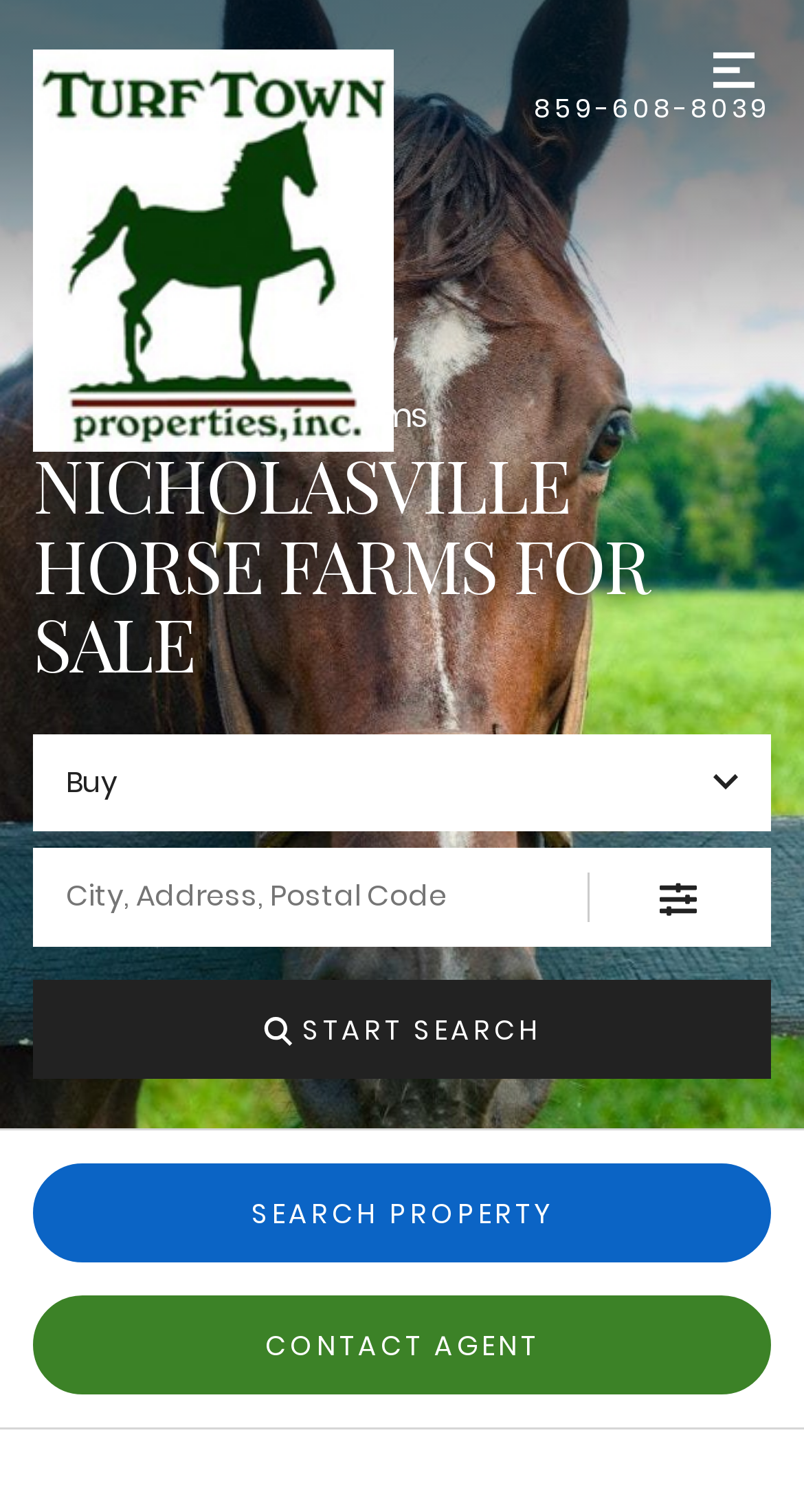What is the purpose of the 'Filters' button?
Refer to the screenshot and answer in one word or phrase.

To filter search results